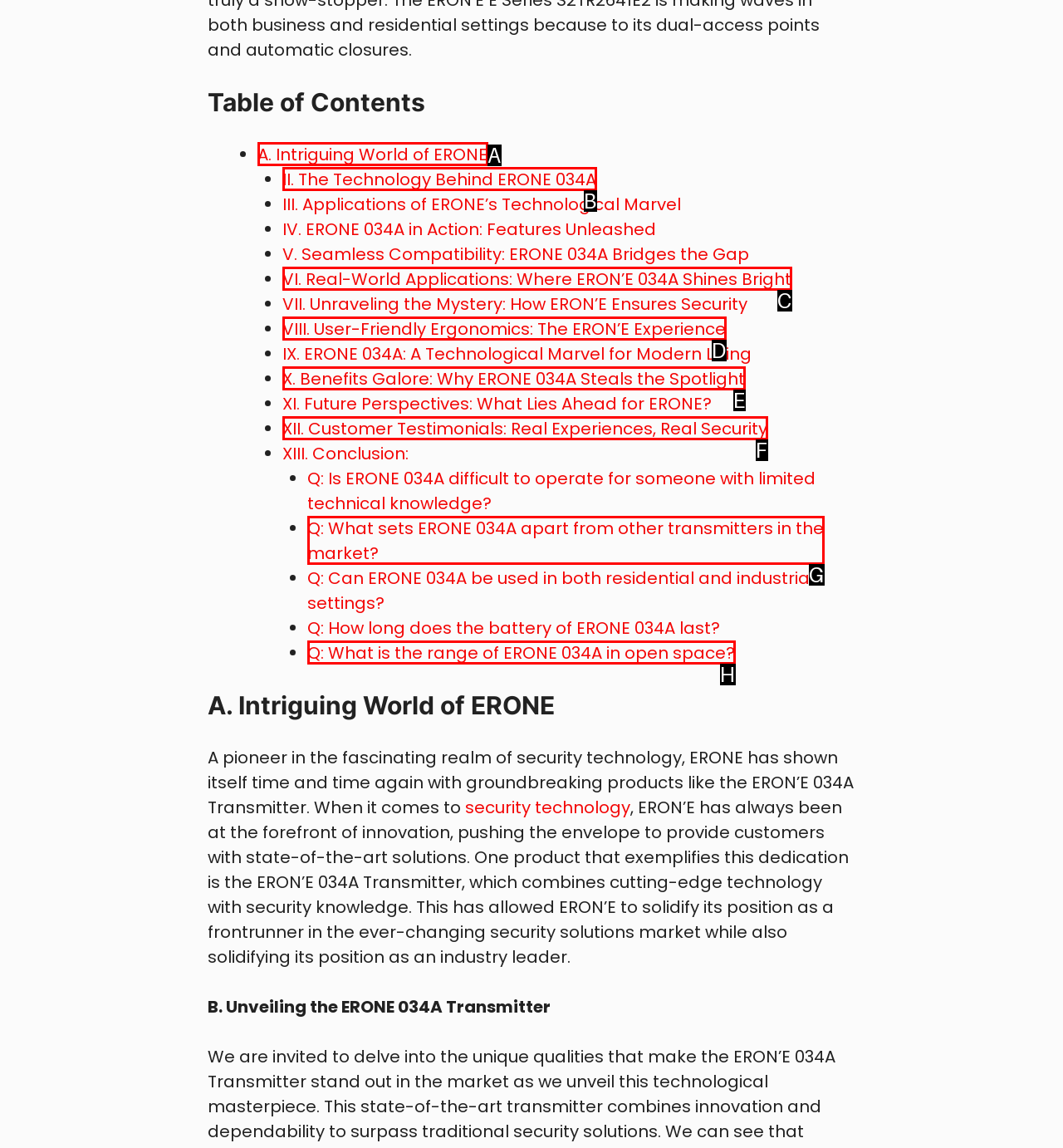Choose the HTML element that matches the description: A. Intriguing World of ERONE
Reply with the letter of the correct option from the given choices.

A